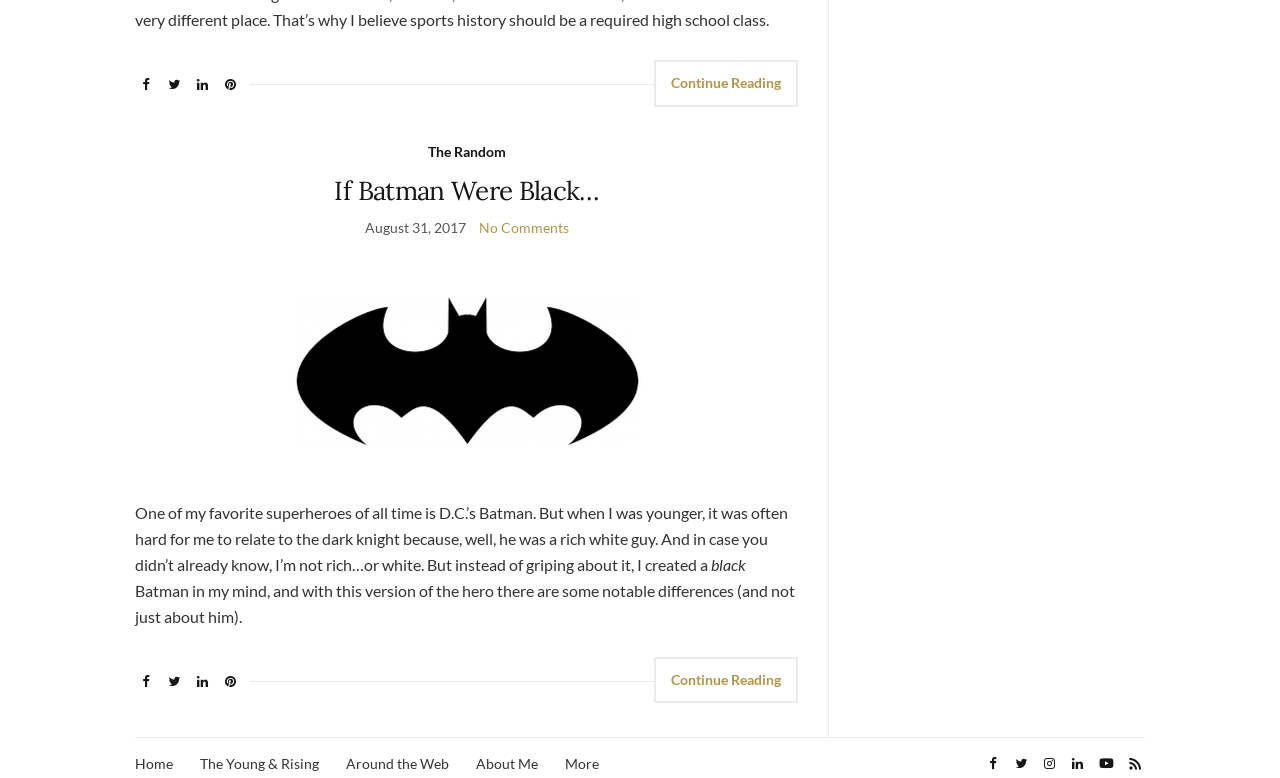Find the bounding box coordinates of the element I should click to carry out the following instruction: "View 'The Young & Rising'".

[0.156, 0.968, 0.249, 0.998]